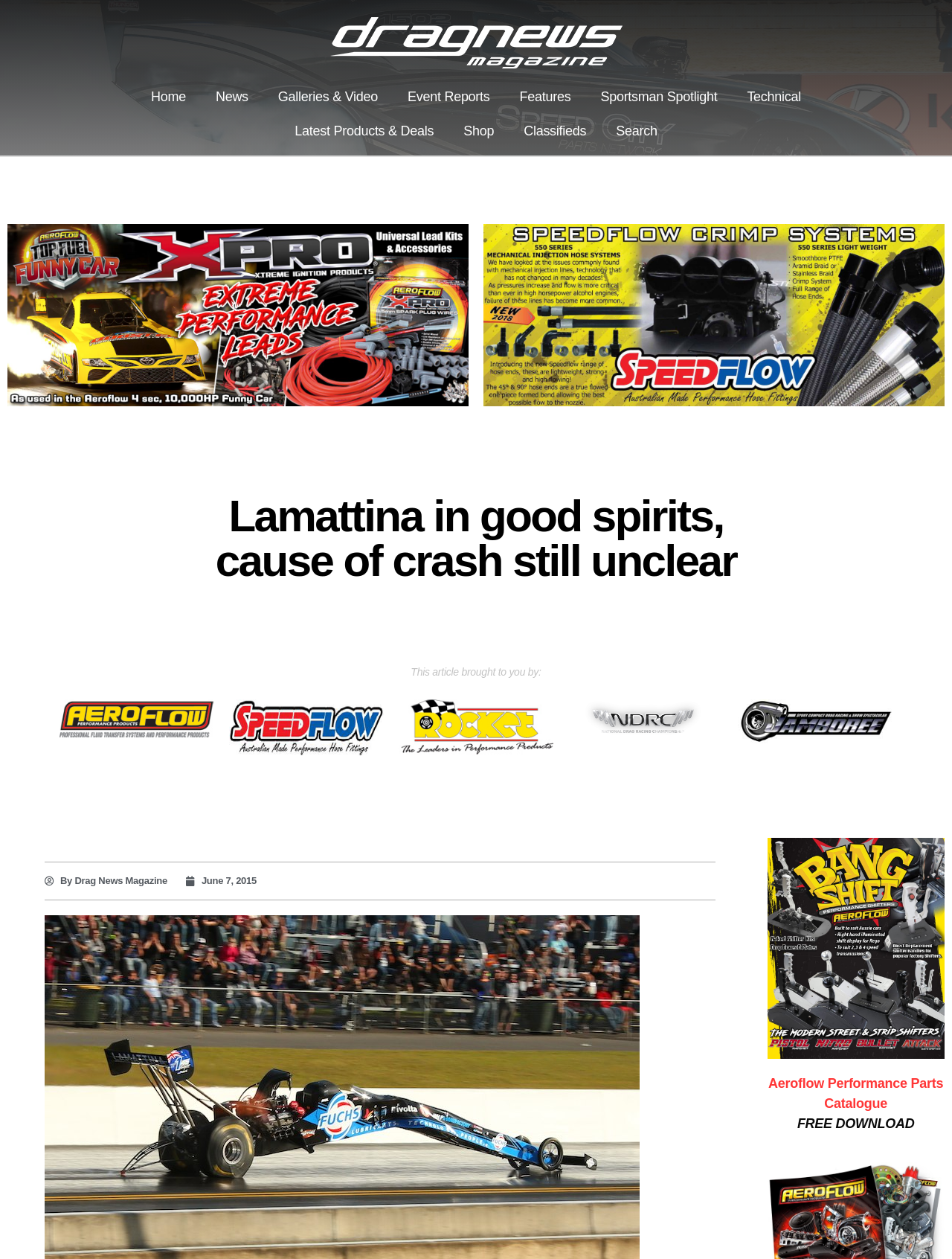Can you find the bounding box coordinates of the area I should click to execute the following instruction: "Click on the 'National News' link"?

None